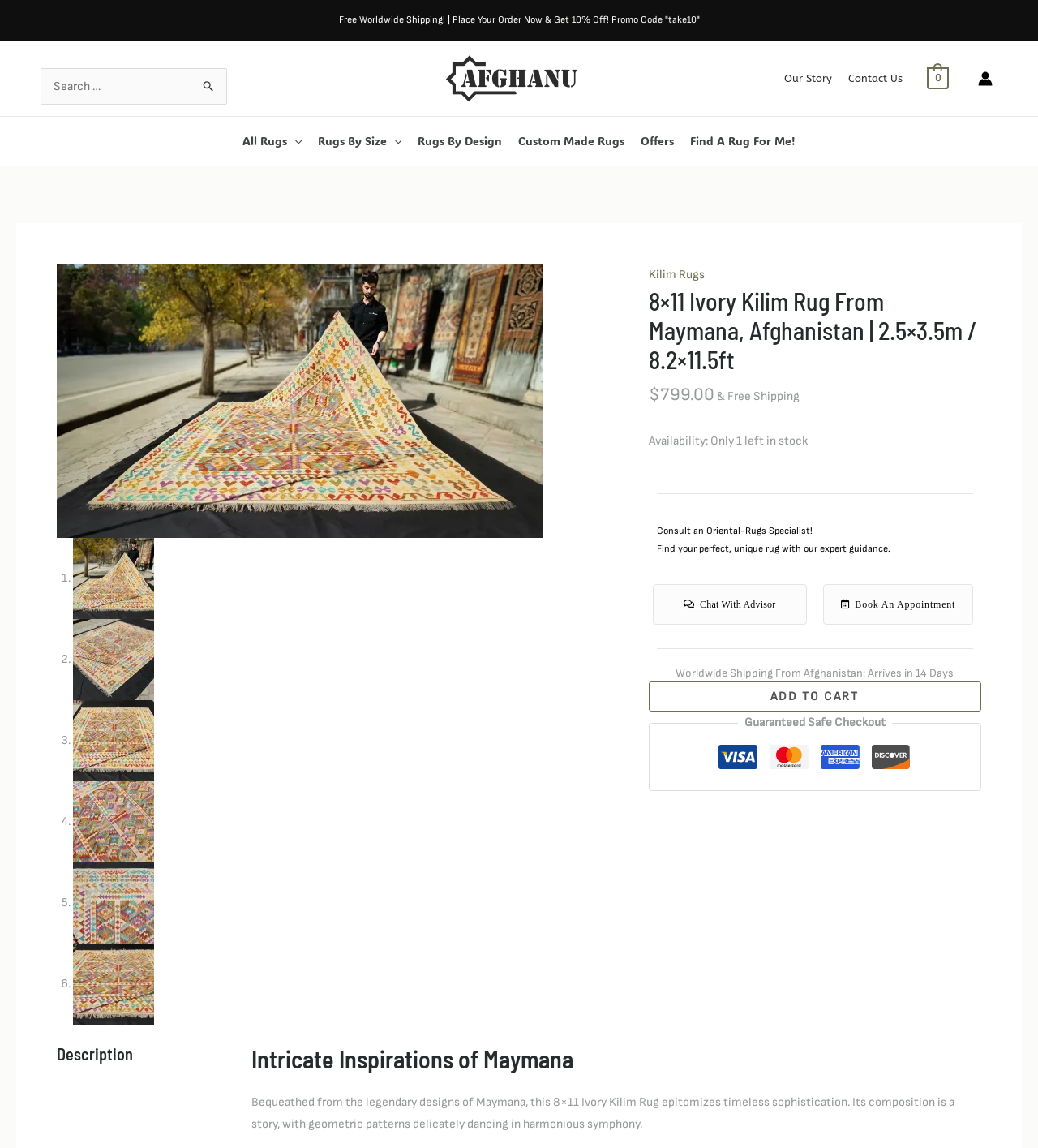Please locate the bounding box coordinates of the element that should be clicked to achieve the given instruction: "Search for rugs".

[0.039, 0.059, 0.219, 0.091]